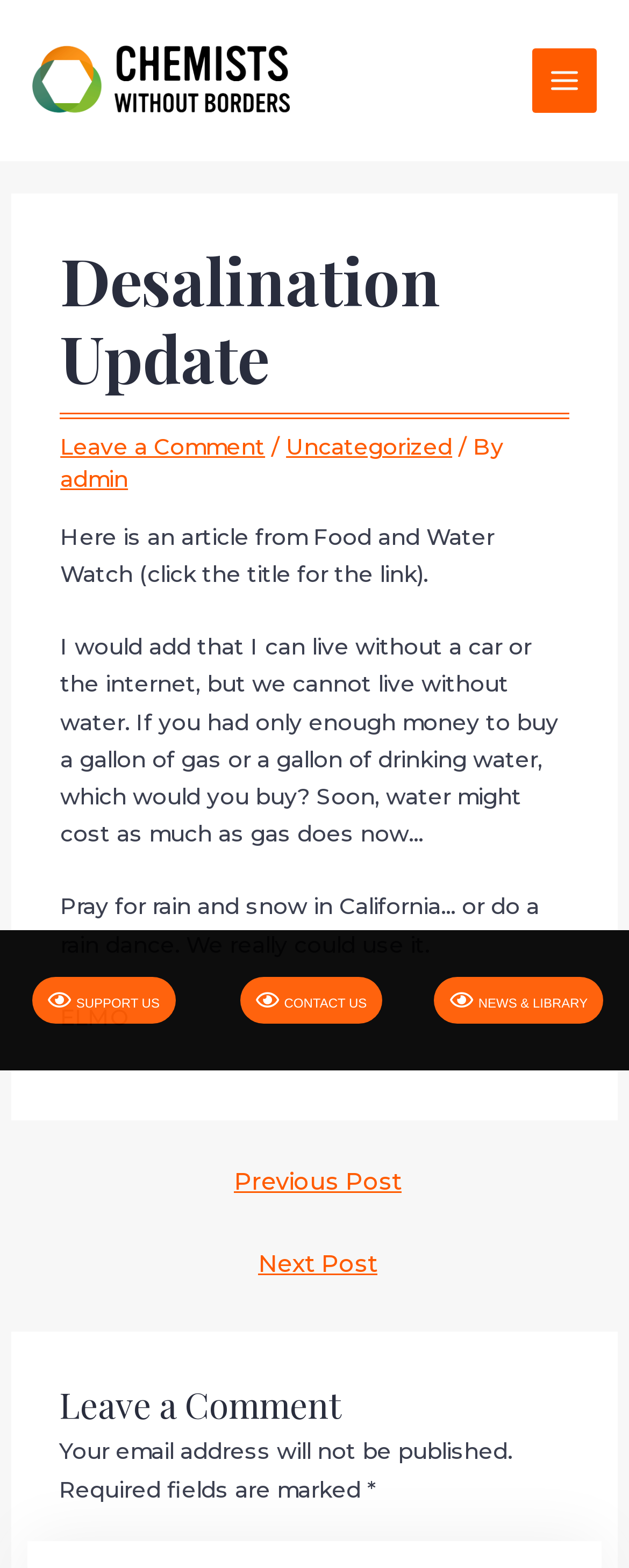Using the element description provided, determine the bounding box coordinates in the format (top-left x, top-left y, bottom-right x, bottom-right y). Ensure that all values are floating point numbers between 0 and 1. Element description: alt="Chemists Without Borders"

[0.051, 0.042, 0.462, 0.058]